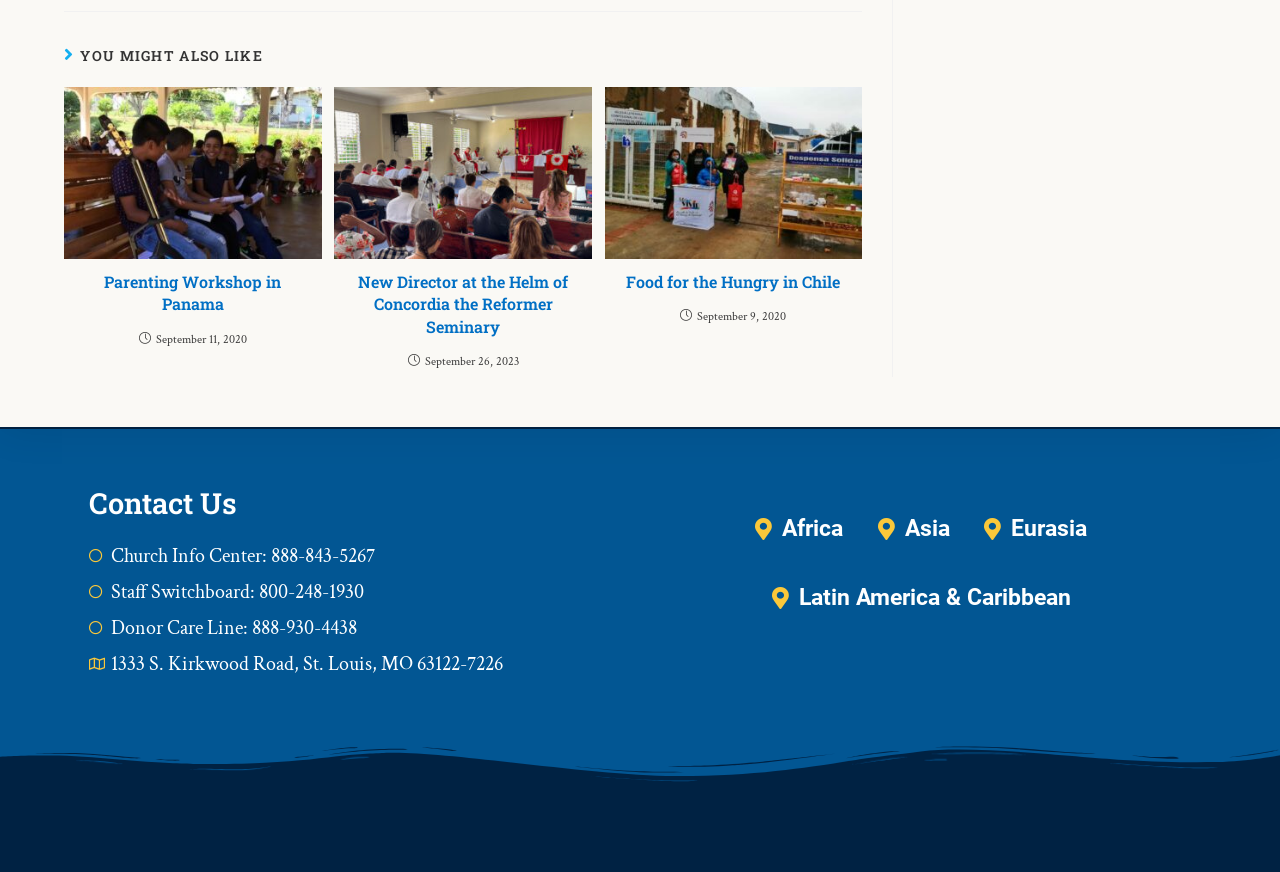Locate the bounding box coordinates of the region to be clicked to comply with the following instruction: "Read about 'Food for the Hungry in Chile'". The coordinates must be four float numbers between 0 and 1, in the form [left, top, right, bottom].

[0.472, 0.1, 0.674, 0.297]